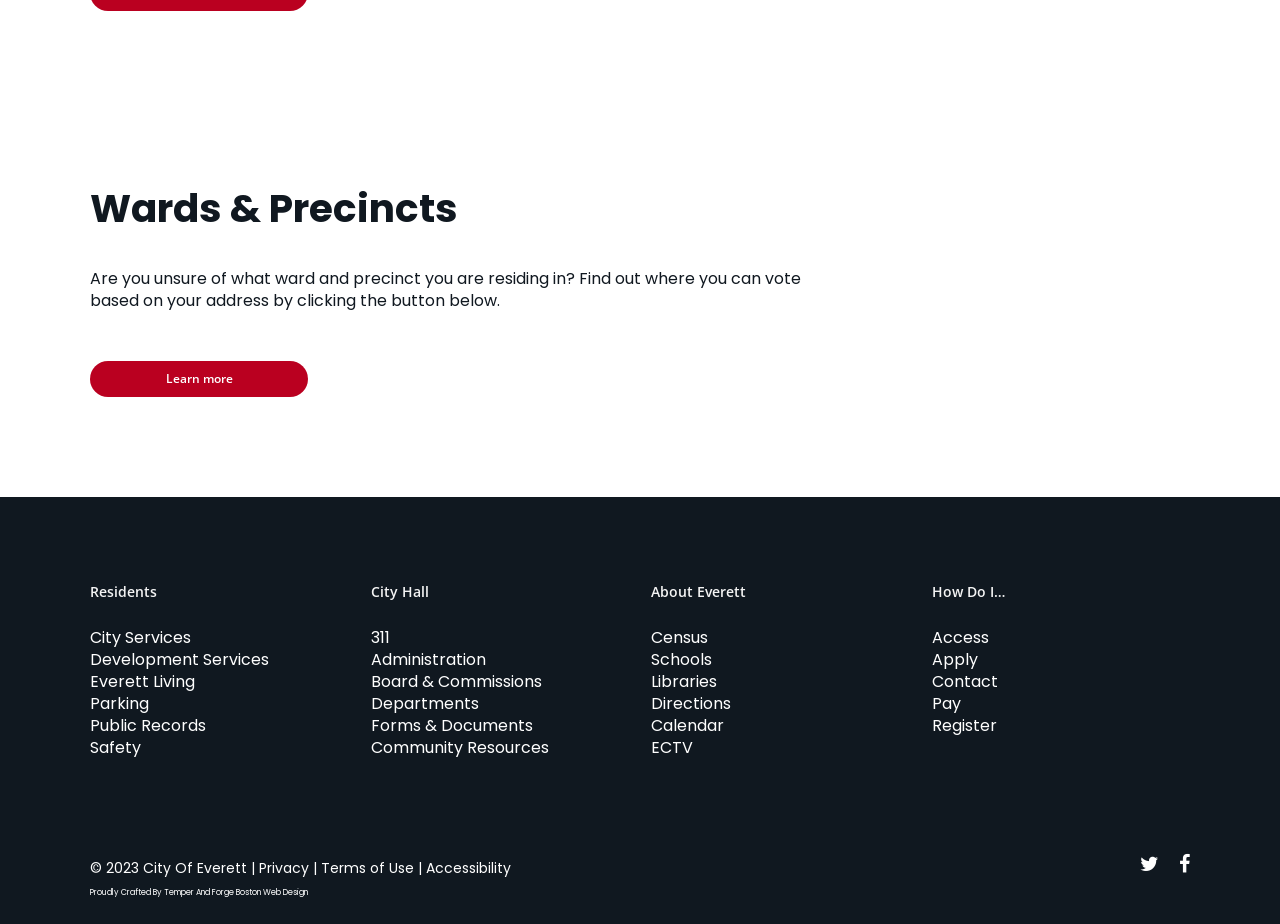Identify the bounding box coordinates of the clickable section necessary to follow the following instruction: "Learn about city services". The coordinates should be presented as four float numbers from 0 to 1, i.e., [left, top, right, bottom].

[0.07, 0.677, 0.149, 0.702]